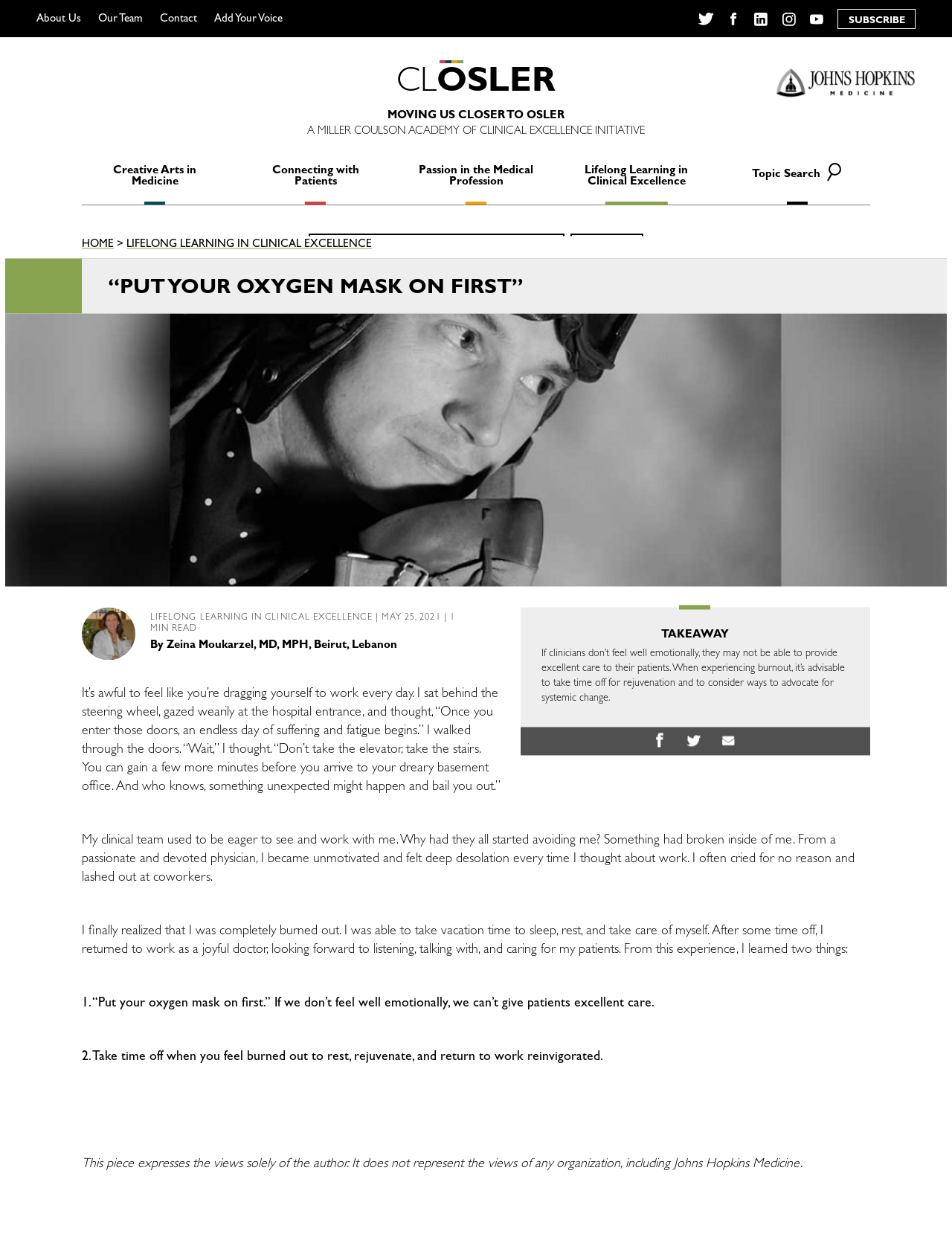Please find the bounding box coordinates of the element that you should click to achieve the following instruction: "Visit the 'Lifelong Learning in Clinical Excellence' page". The coordinates should be presented as four float numbers between 0 and 1: [left, top, right, bottom].

[0.614, 0.134, 0.723, 0.152]